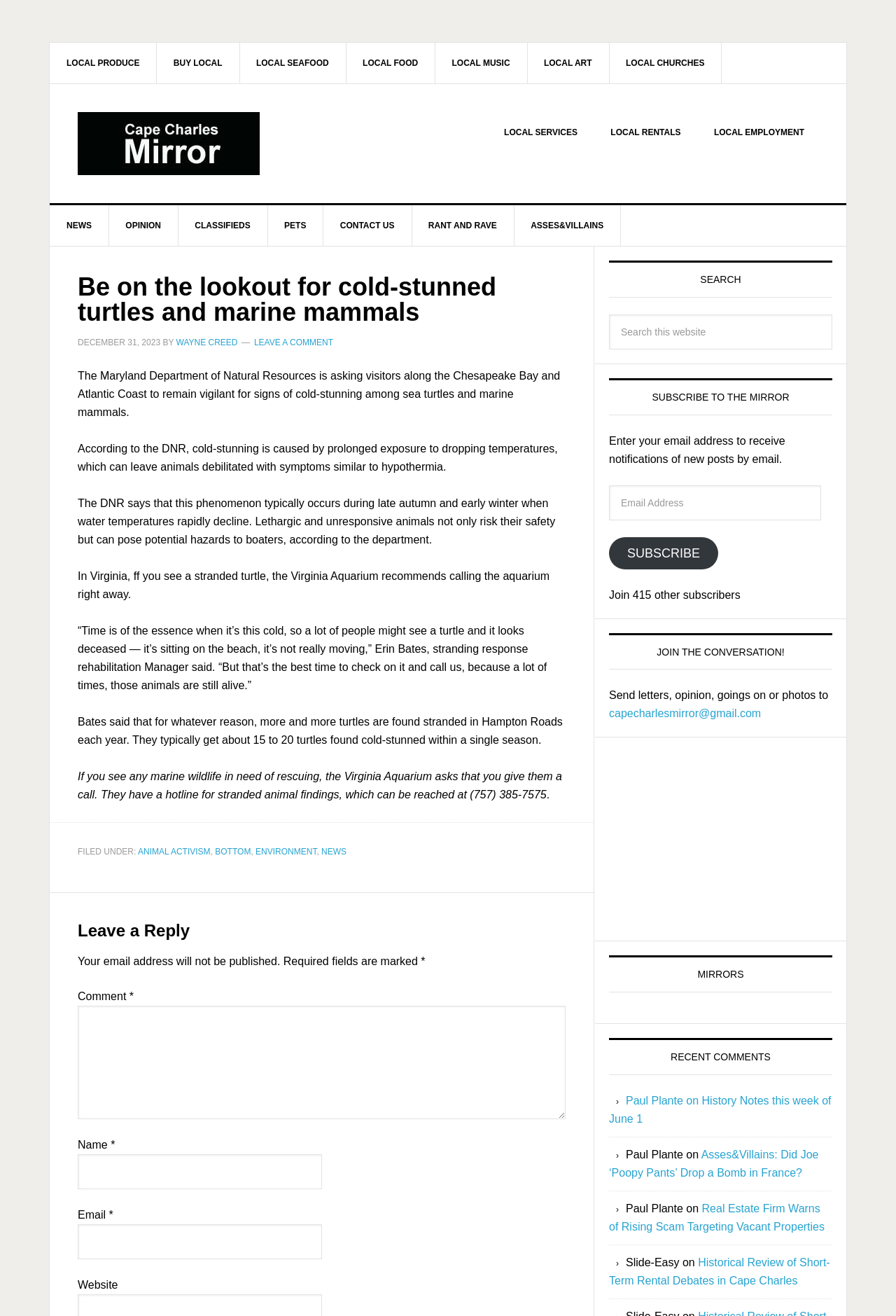Ascertain the bounding box coordinates for the UI element detailed here: "Contact Us". The coordinates should be provided as [left, top, right, bottom] with each value being a float between 0 and 1.

[0.361, 0.156, 0.46, 0.187]